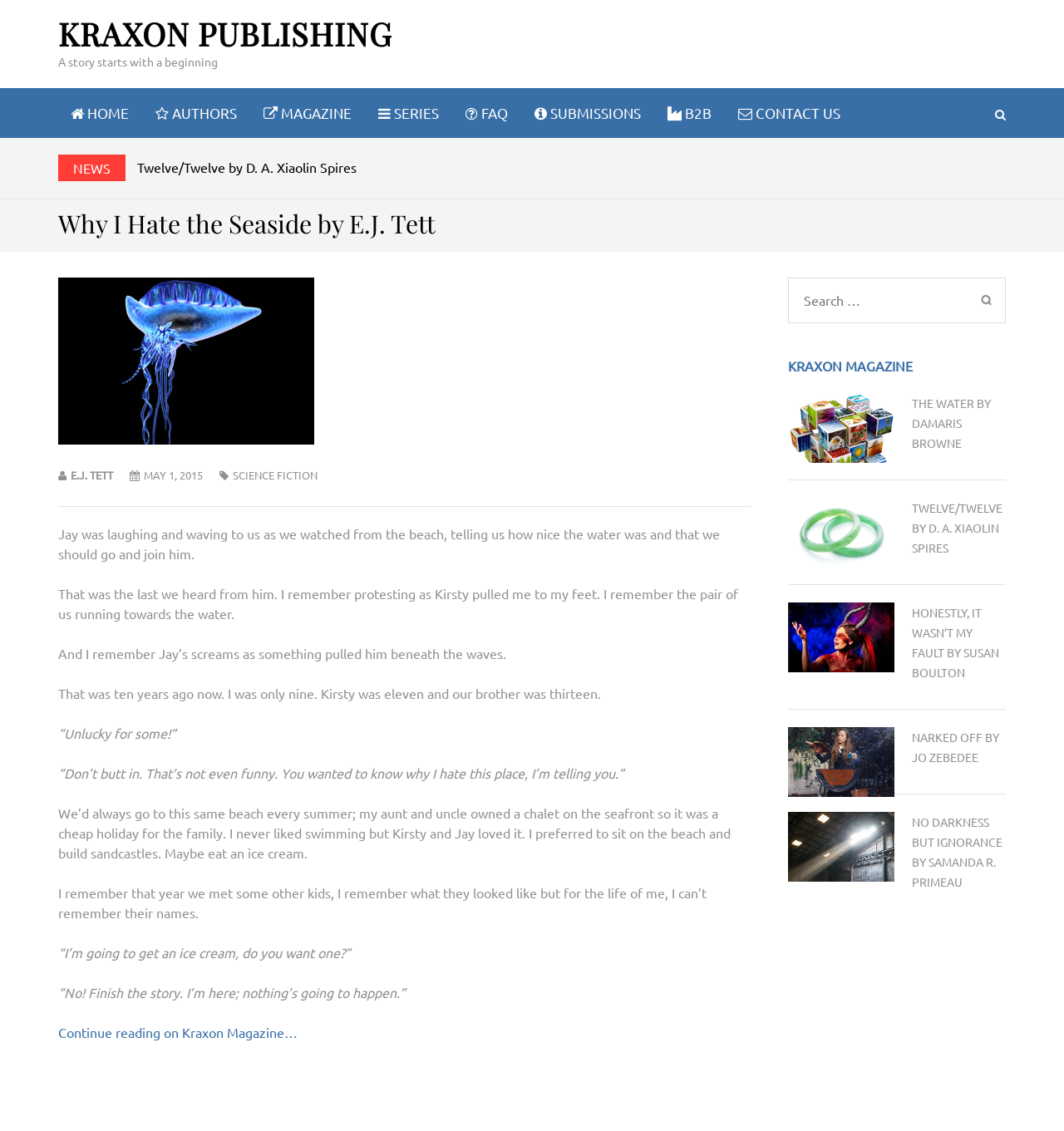How old was the narrator when their brother was pulled beneath the waves?
Please give a detailed and thorough answer to the question, covering all relevant points.

The narrator mentions that they were 9 years old when their brother was pulled beneath the waves, which was 10 years ago.